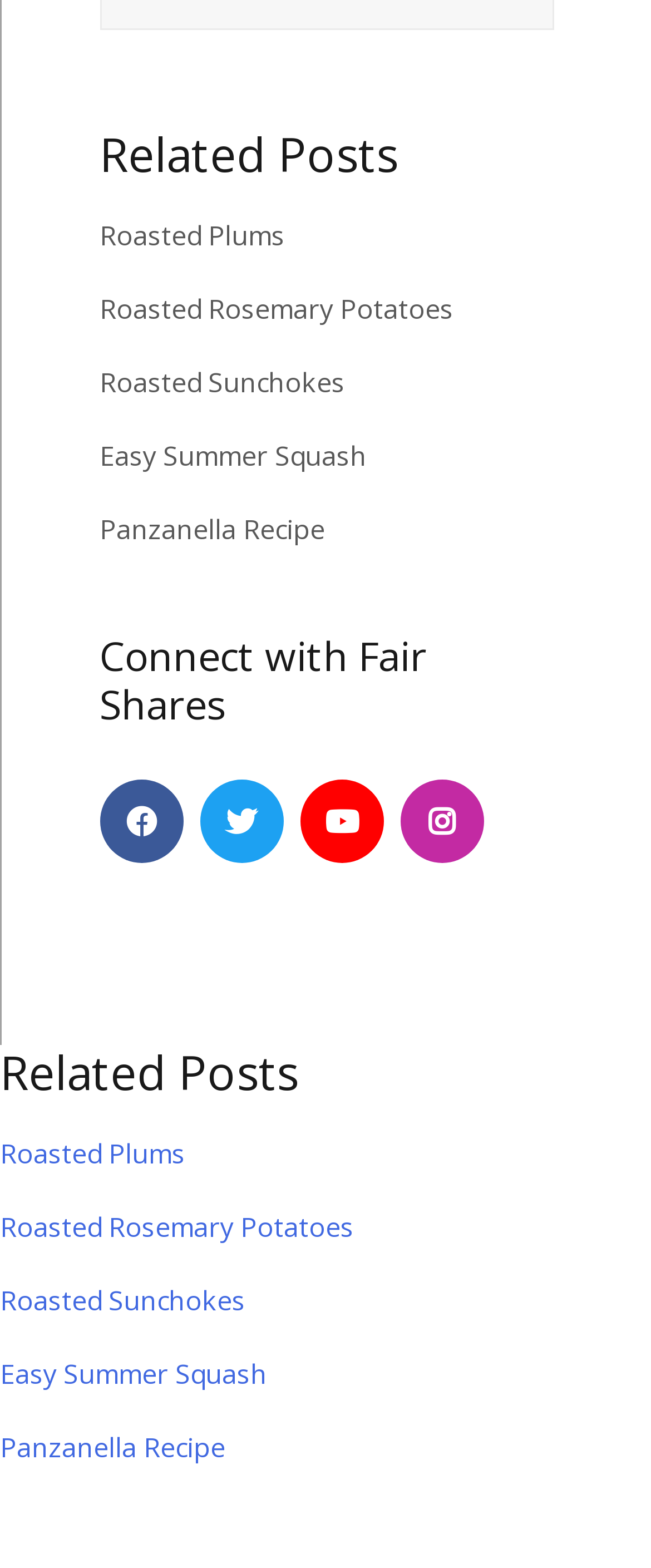Provide a one-word or one-phrase answer to the question:
How many times does the 'Related Posts' heading appear?

2